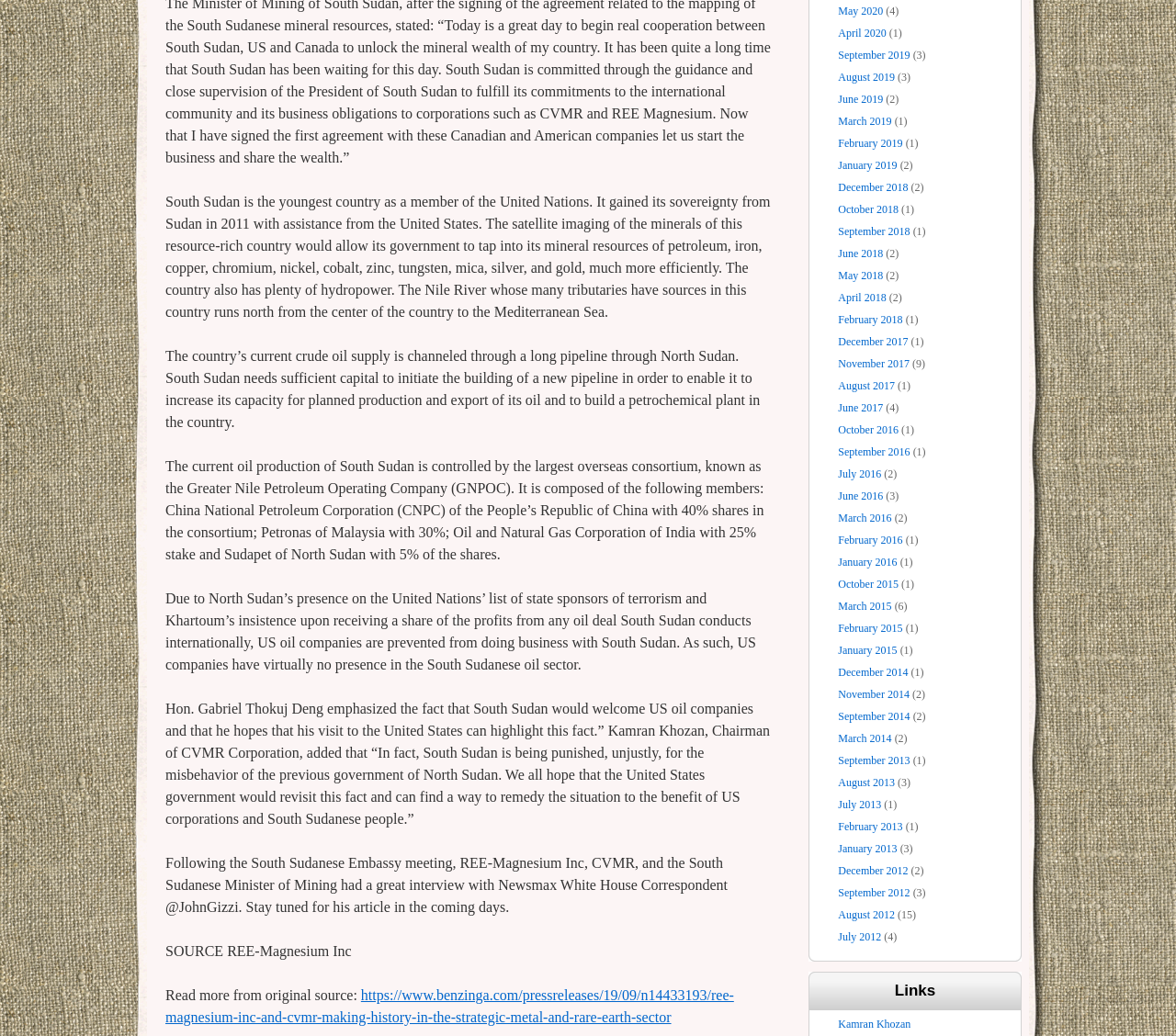Who controls the current oil production of South Sudan?
Using the image as a reference, deliver a detailed and thorough answer to the question.

The answer can be found in the third paragraph of the webpage, which states 'The current oil production of South Sudan is controlled by the largest overseas consortium, known as the Greater Nile Petroleum Operating Company (GNPOC).'